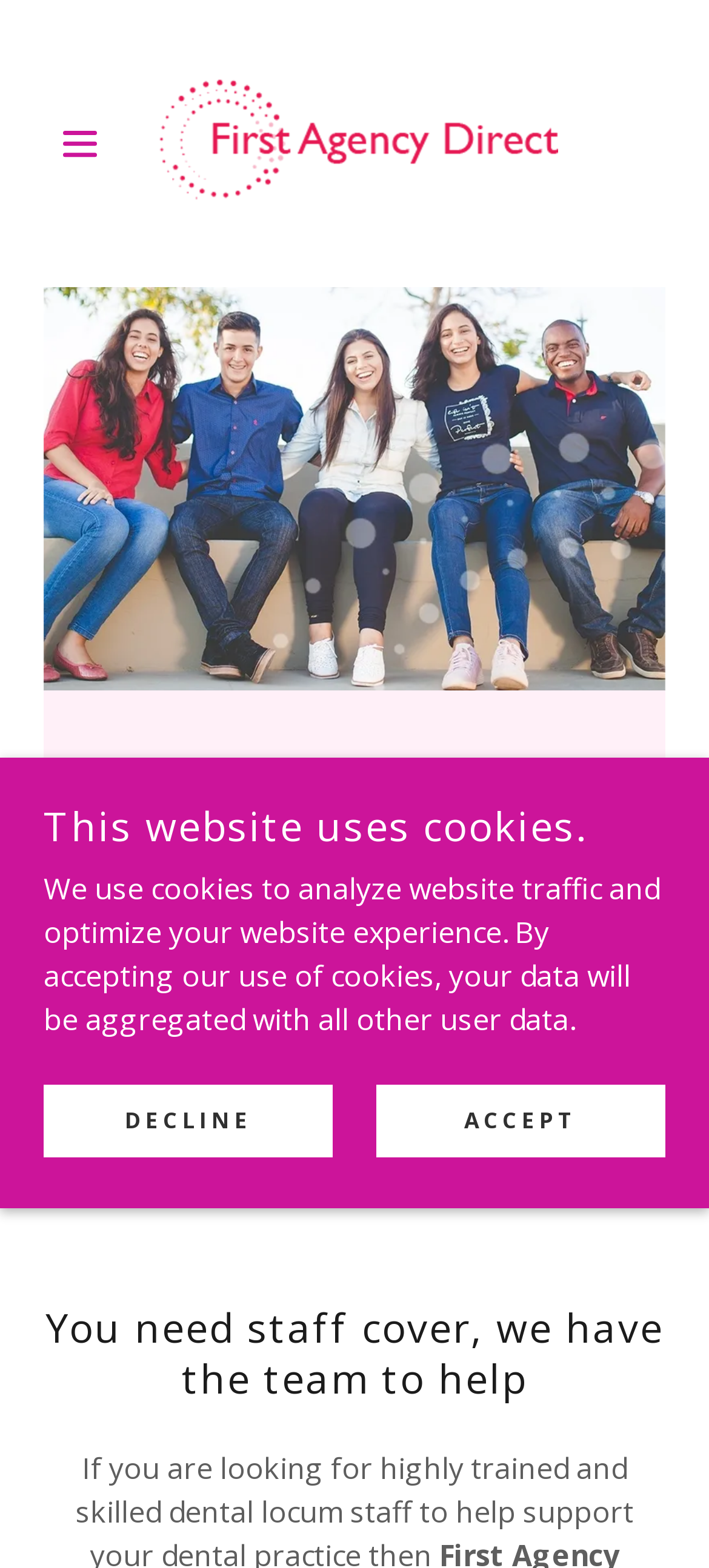Please answer the following query using a single word or phrase: 
What is the image on the webpage?

Company logo